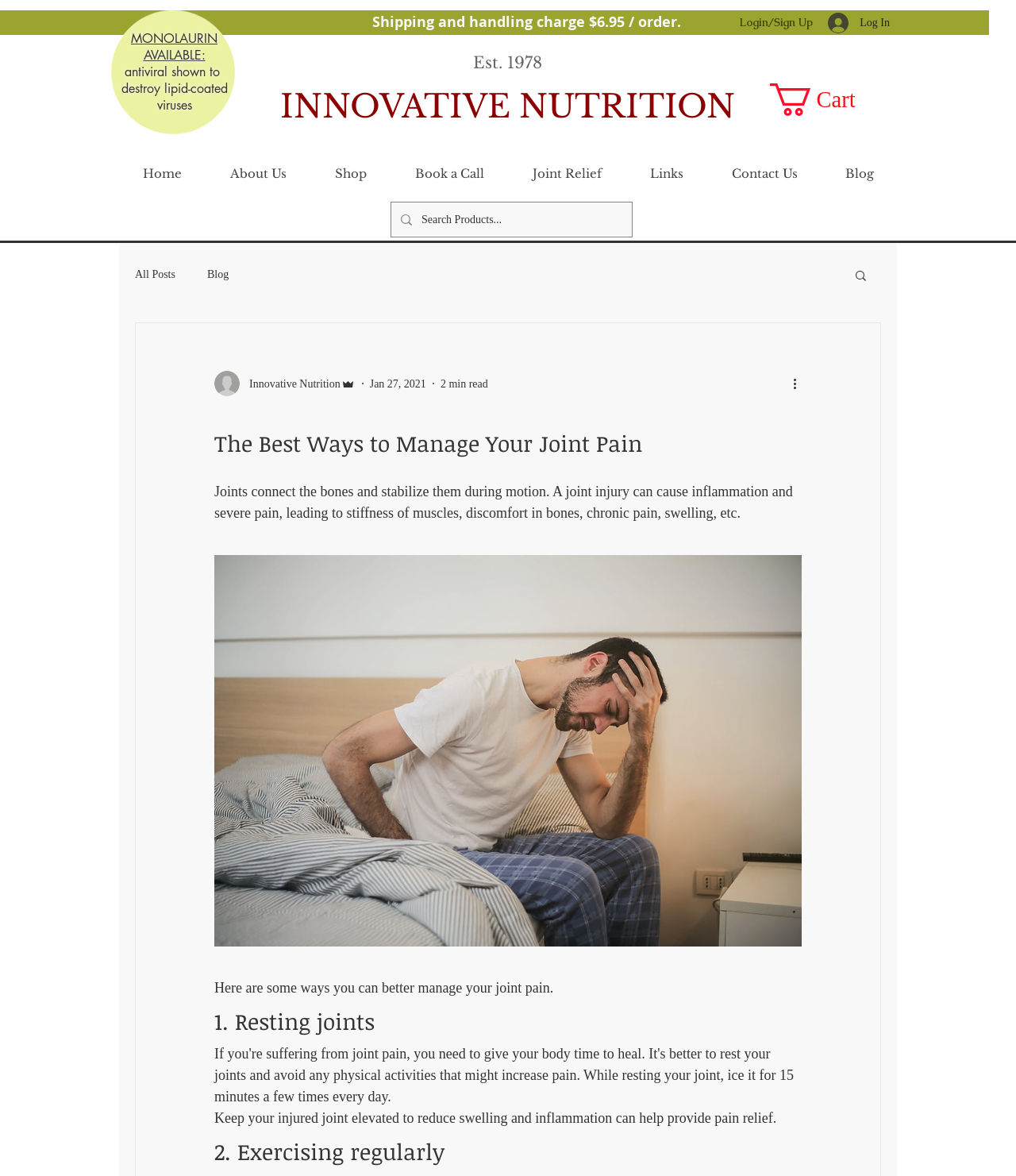Could you indicate the bounding box coordinates of the region to click in order to complete this instruction: "Search for products".

[0.415, 0.172, 0.589, 0.201]